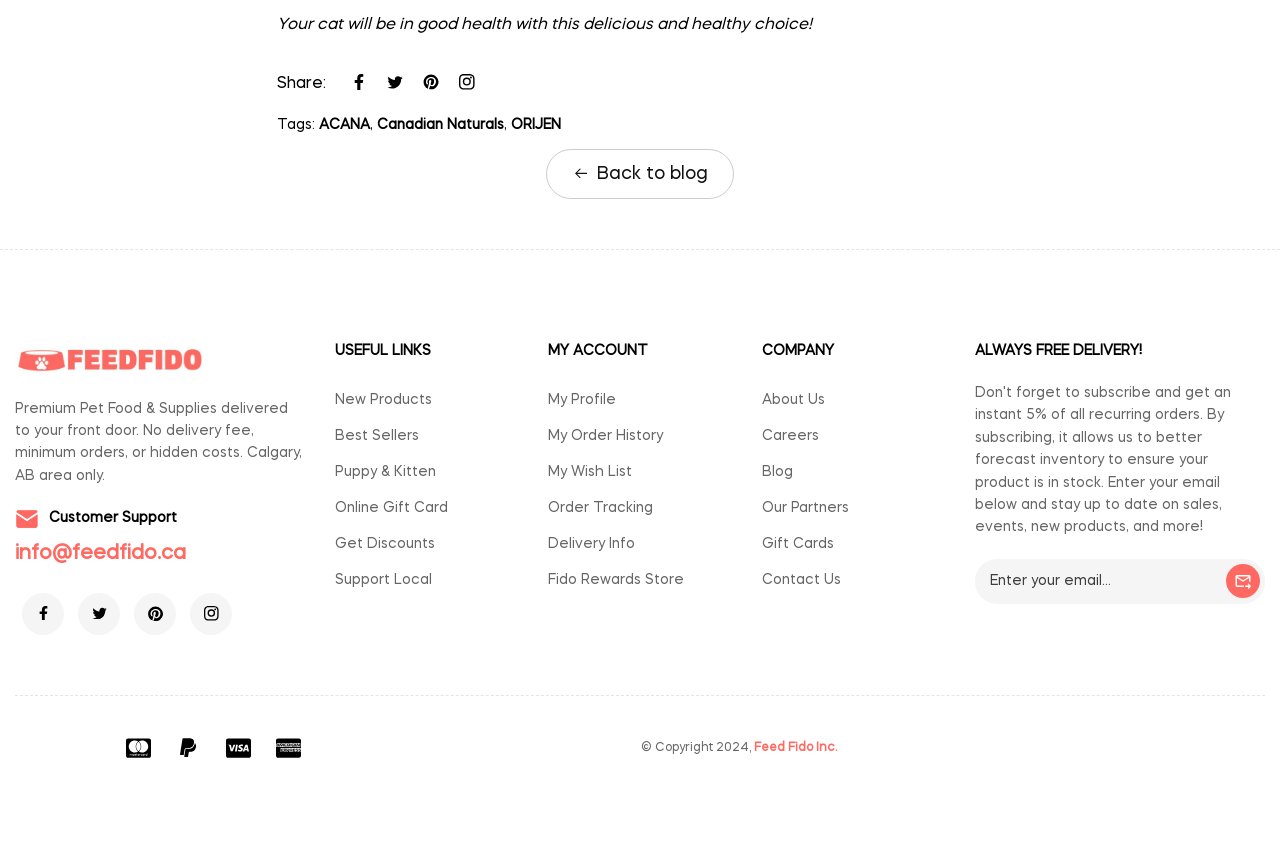Answer this question in one word or a short phrase: What is the purpose of the textbox at the bottom of the page?

Enter your email